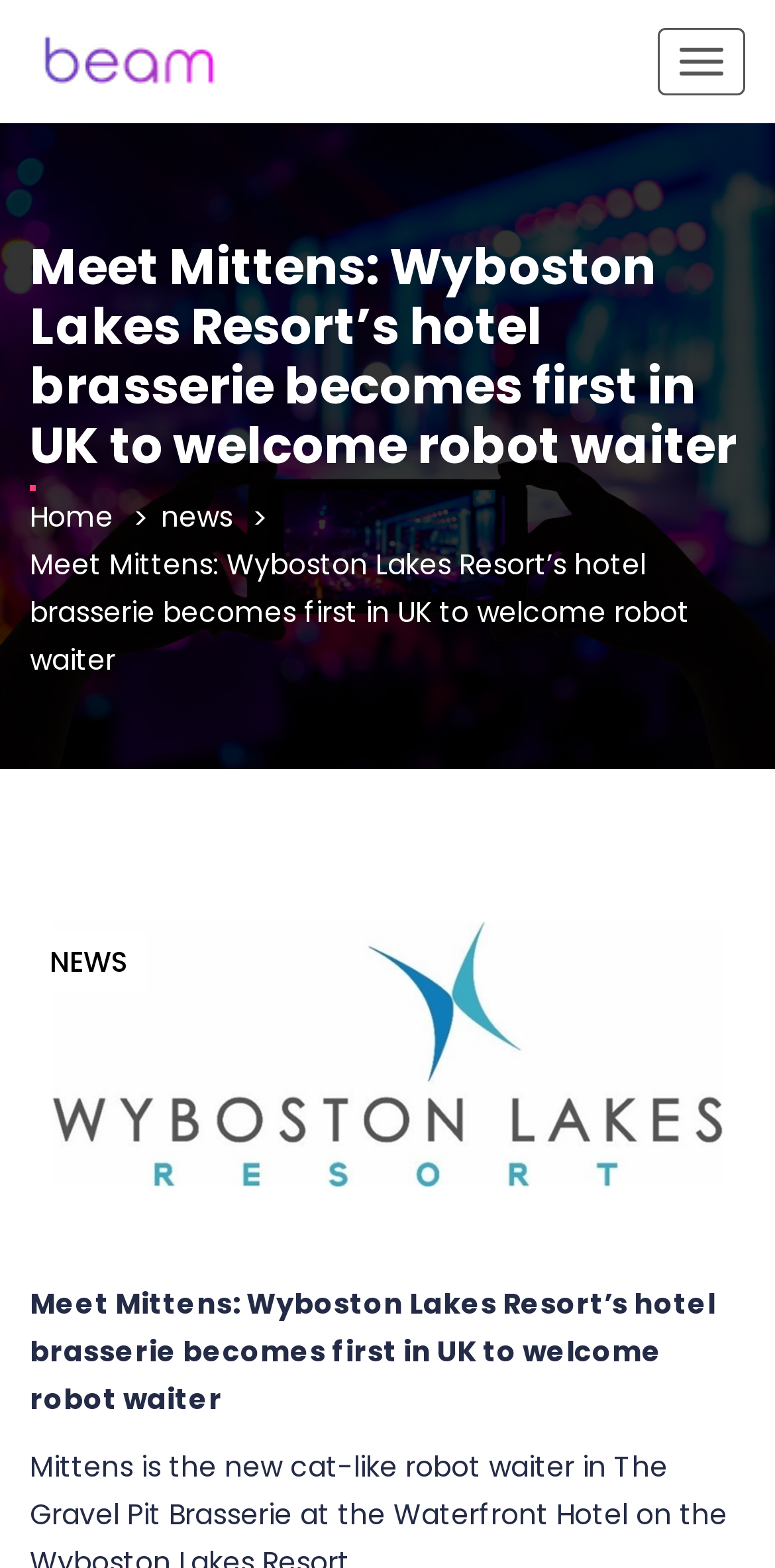Provide the bounding box coordinates for the specified HTML element described in this description: "Home". The coordinates should be four float numbers ranging from 0 to 1, in the format [left, top, right, bottom].

[0.038, 0.317, 0.146, 0.342]